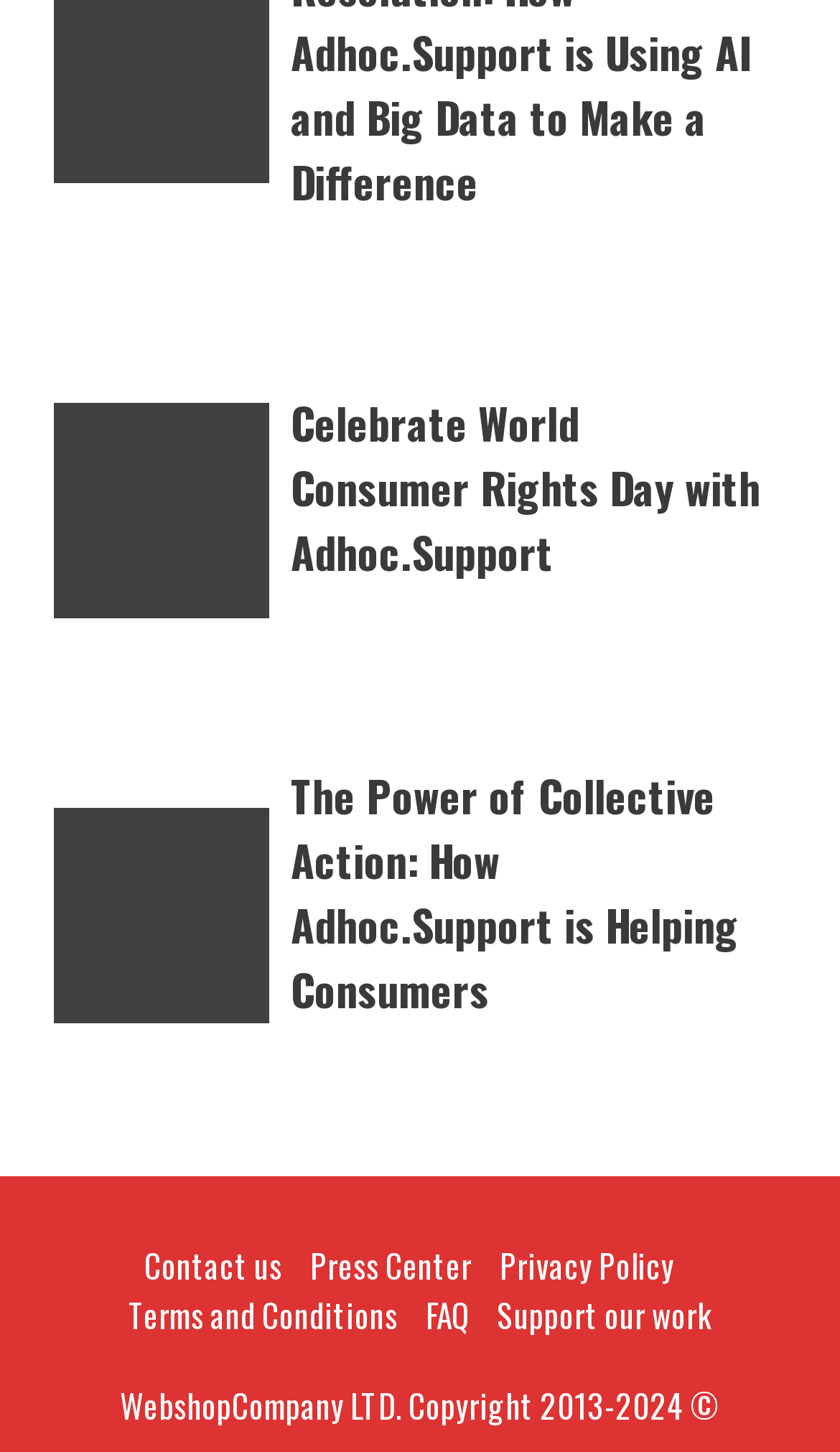Locate the bounding box coordinates of the UI element described by: "Support our work". The bounding box coordinates should consist of four float numbers between 0 and 1, i.e., [left, top, right, bottom].

[0.591, 0.888, 0.847, 0.921]